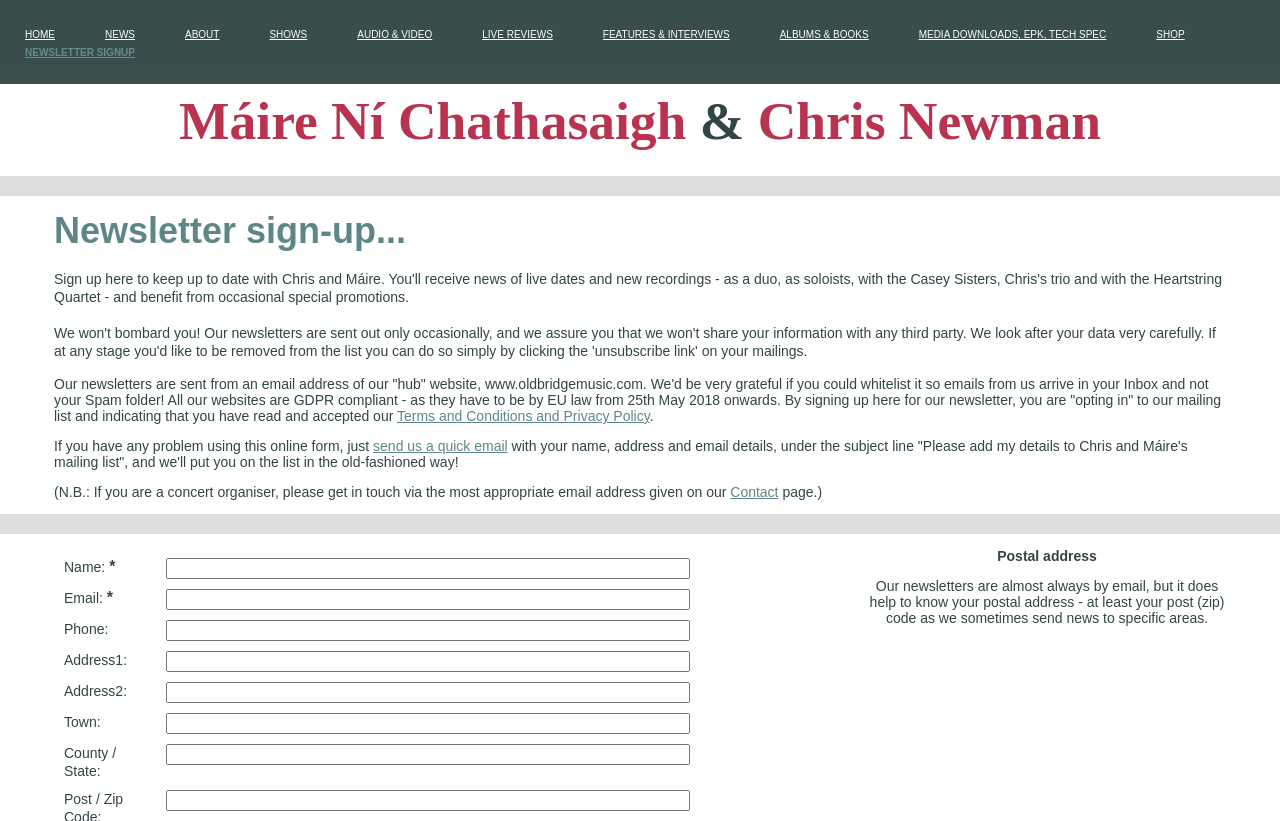Can you show the bounding box coordinates of the region to click on to complete the task described in the instruction: "Enter your name"?

[0.13, 0.68, 0.539, 0.705]